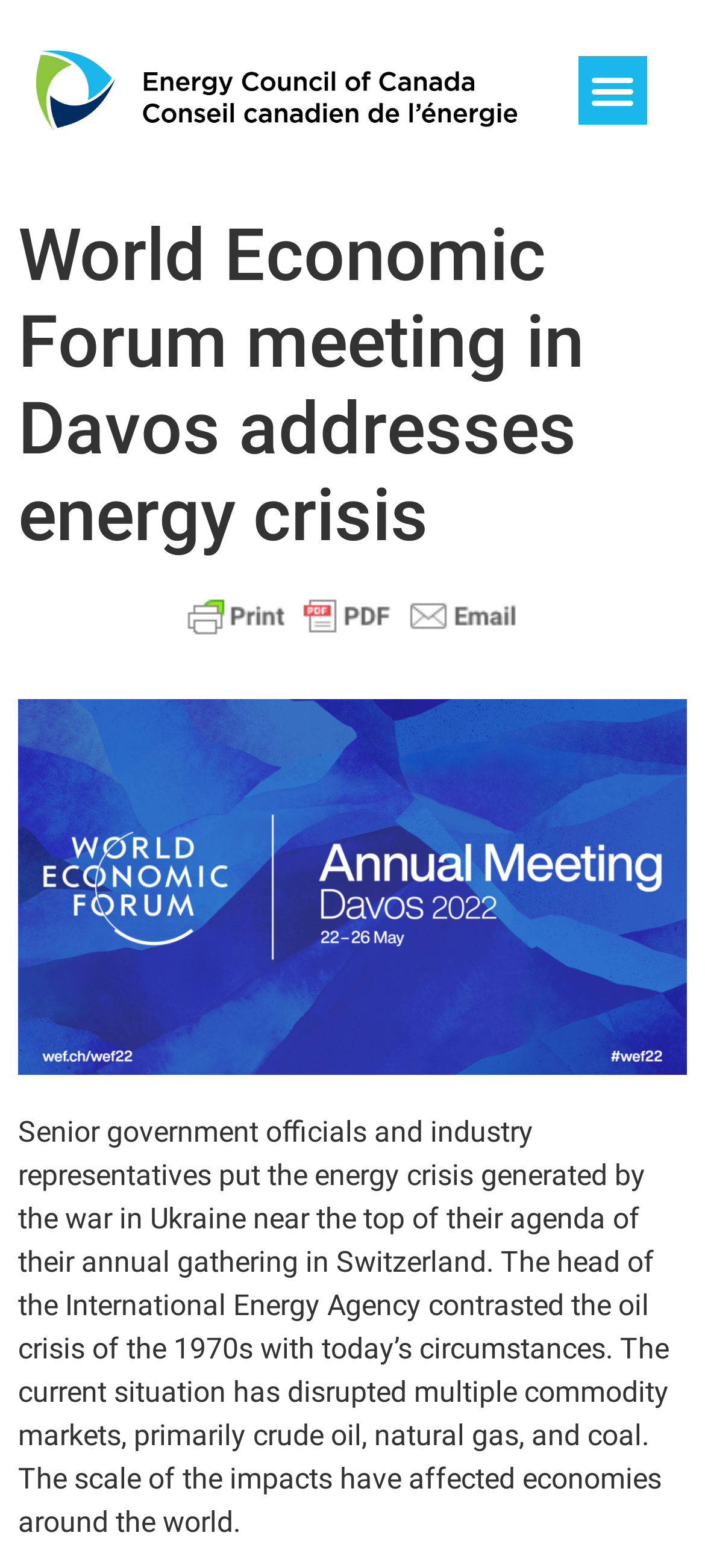What is the main topic of the gathering in Switzerland?
Please provide a detailed and thorough answer to the question.

Based on the text, it is clear that the main topic of the gathering in Switzerland is the energy crisis generated by the war in Ukraine, as stated in the first sentence of the article.